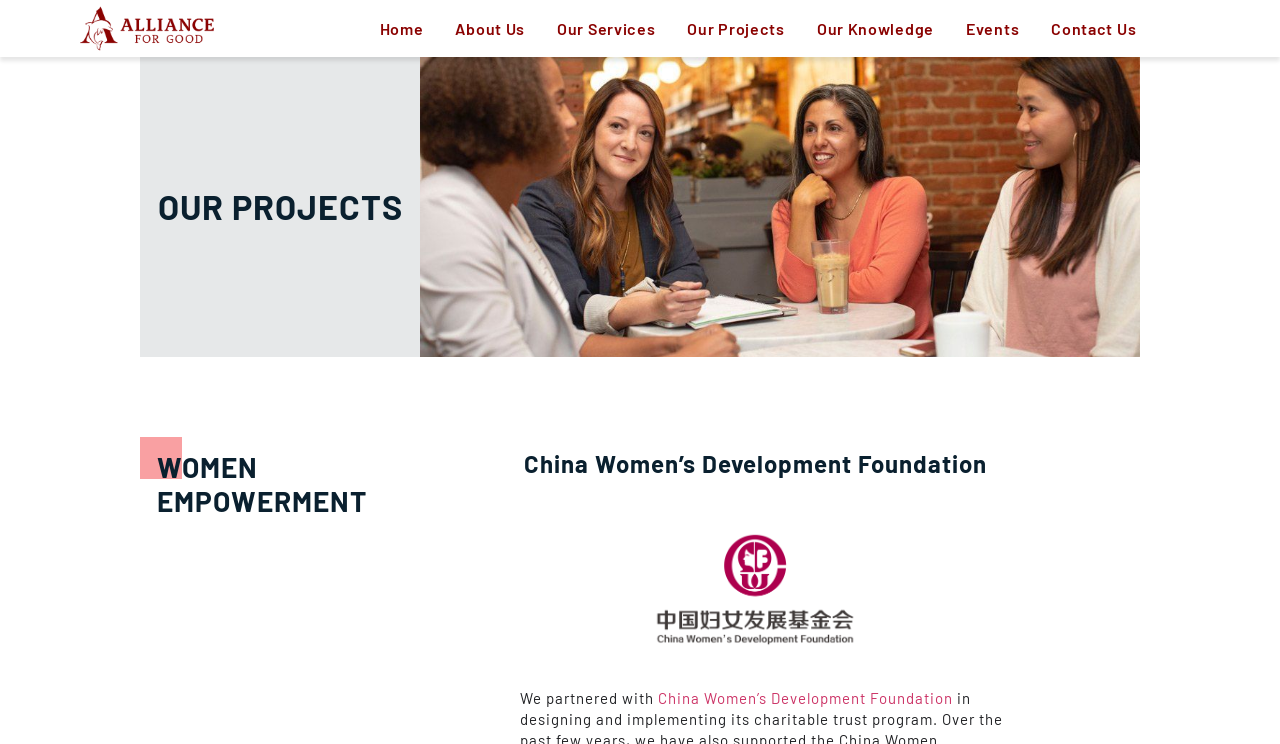Show me the bounding box coordinates of the clickable region to achieve the task as per the instruction: "go to Home".

[0.284, 0.01, 0.343, 0.067]